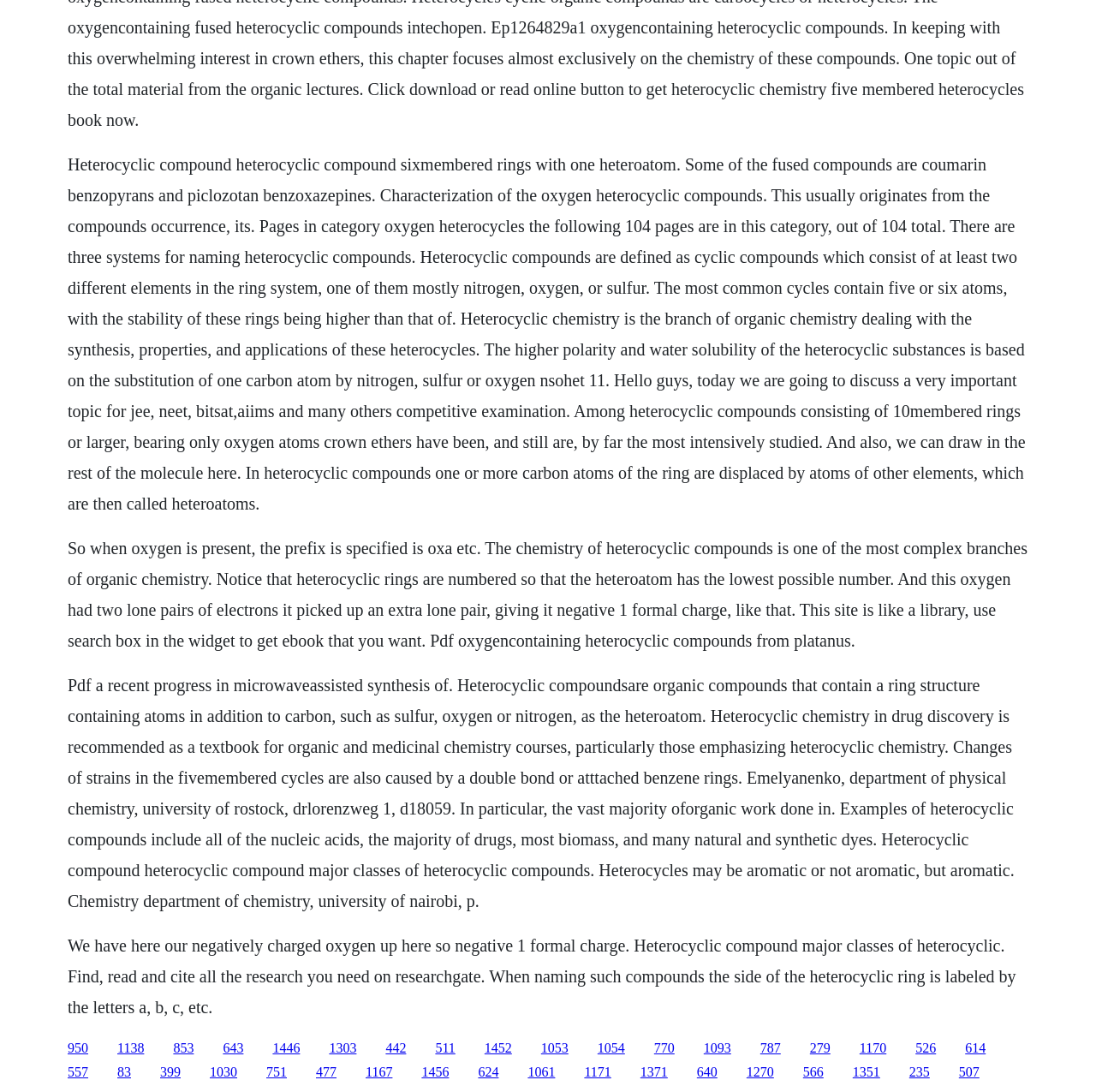Locate the bounding box coordinates of the element I should click to achieve the following instruction: "Click the link '950'".

[0.062, 0.953, 0.08, 0.966]